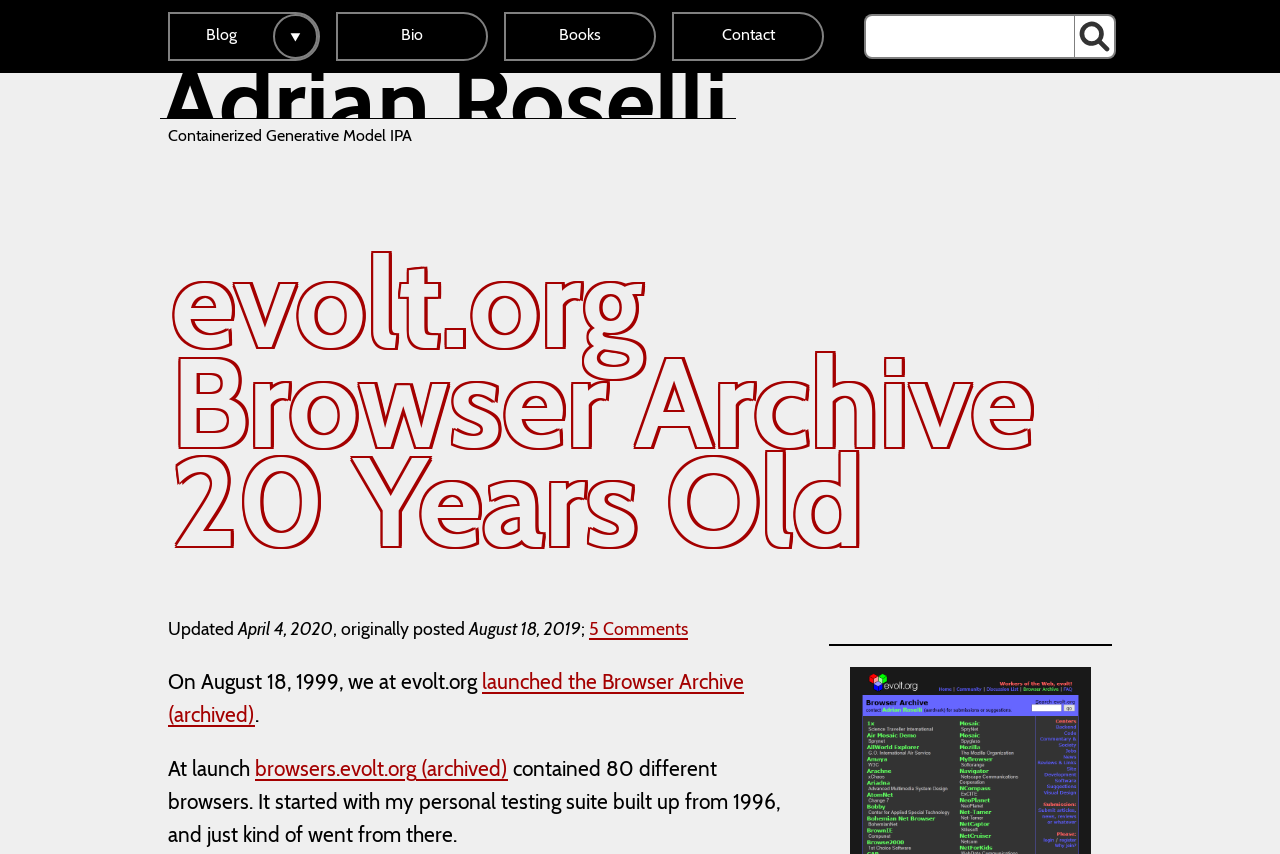Please identify the bounding box coordinates of the element on the webpage that should be clicked to follow this instruction: "Read comments". The bounding box coordinates should be given as four float numbers between 0 and 1, formatted as [left, top, right, bottom].

[0.46, 0.724, 0.538, 0.749]